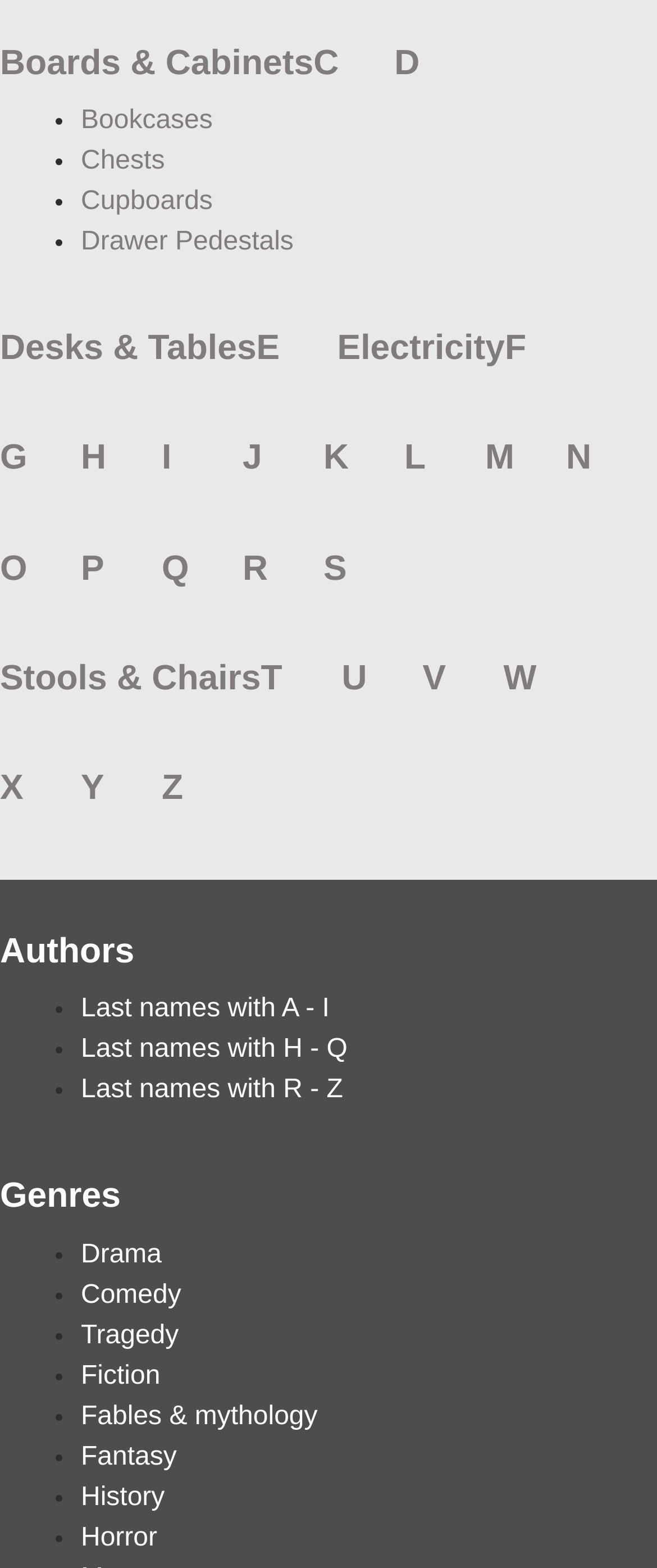Locate the coordinates of the bounding box for the clickable region that fulfills this instruction: "View Stools & Chairs".

[0.0, 0.42, 0.397, 0.445]